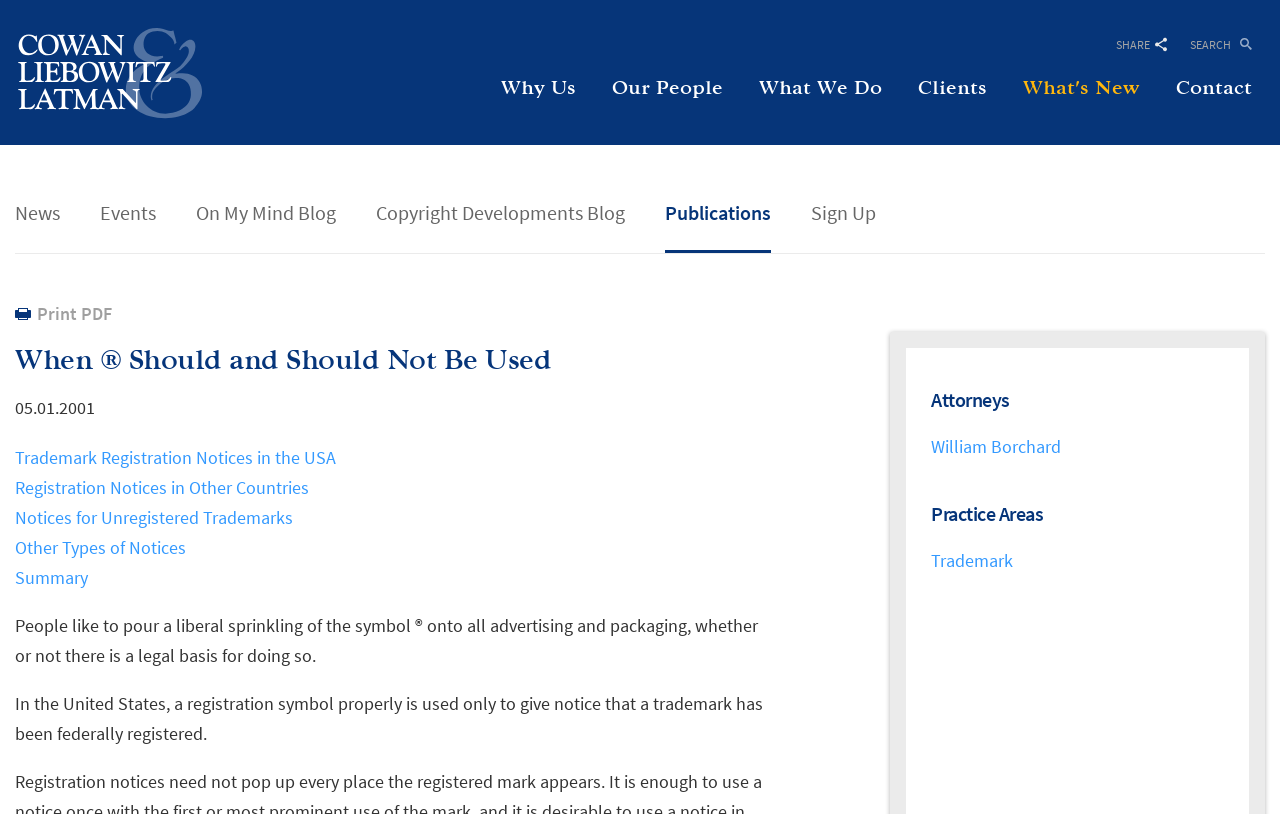Give a concise answer using one word or a phrase to the following question:
Who is the author of the article?

Not specified